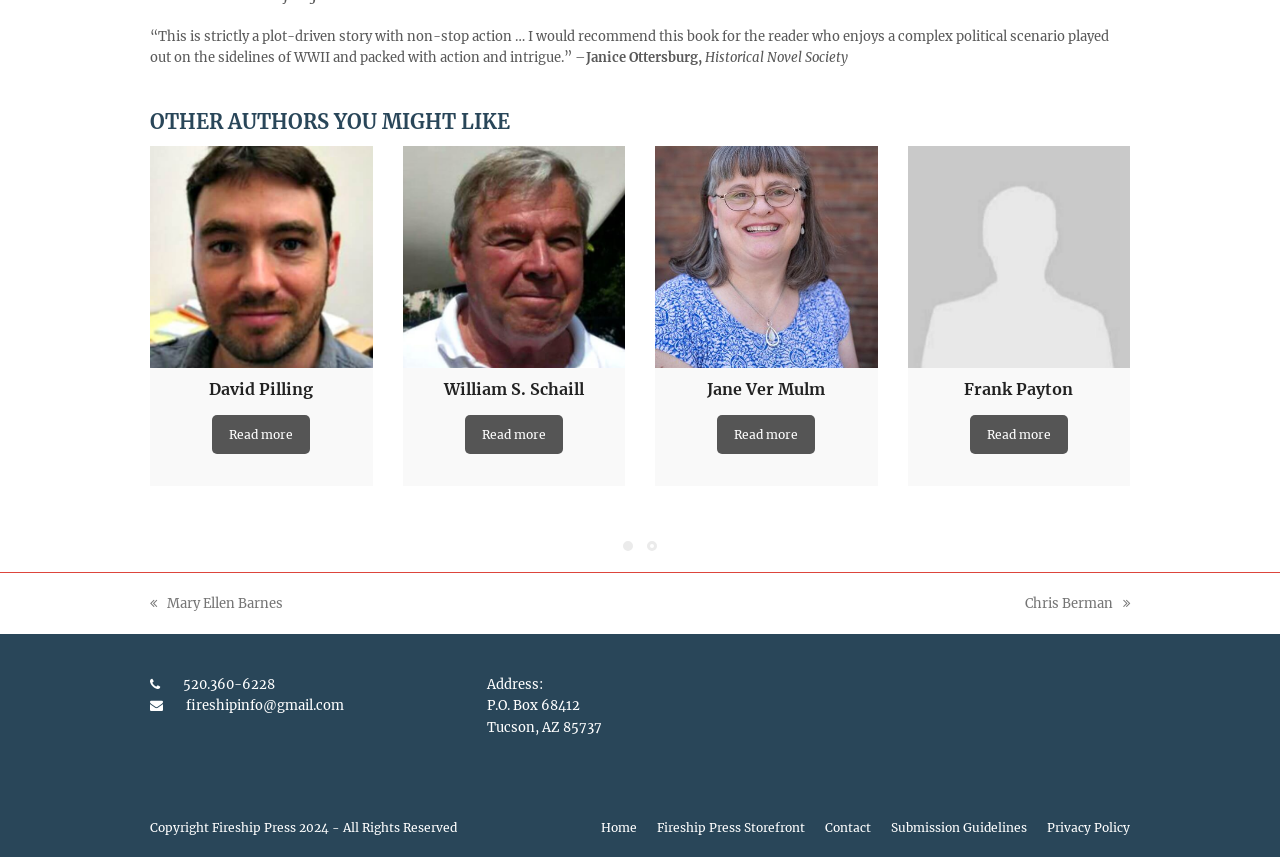Identify the coordinates of the bounding box for the element that must be clicked to accomplish the instruction: "Contact Fireship Press".

[0.145, 0.814, 0.269, 0.834]